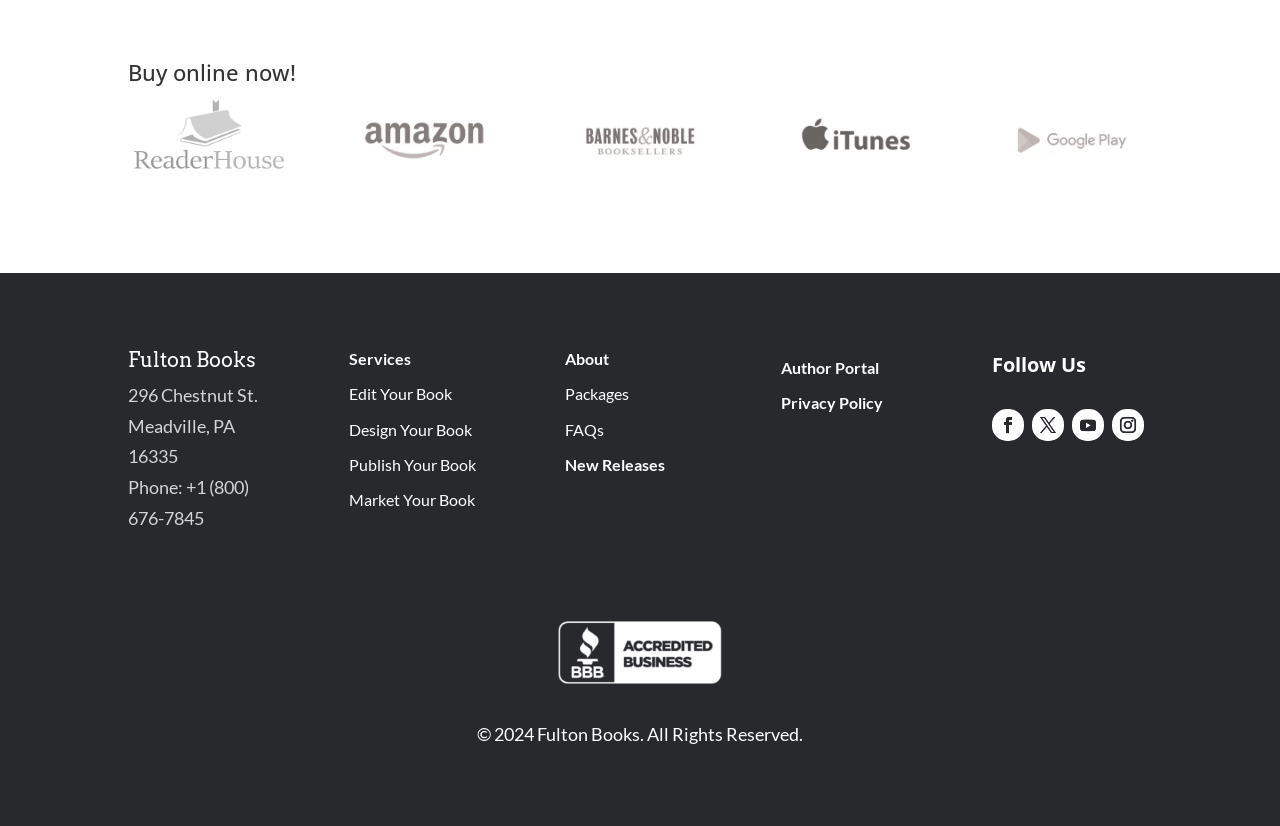Bounding box coordinates must be specified in the format (top-left x, top-left y, bottom-right x, bottom-right y). All values should be floating point numbers between 0 and 1. What are the bounding box coordinates of the UI element described as: New Releases

[0.438, 0.541, 0.52, 0.583]